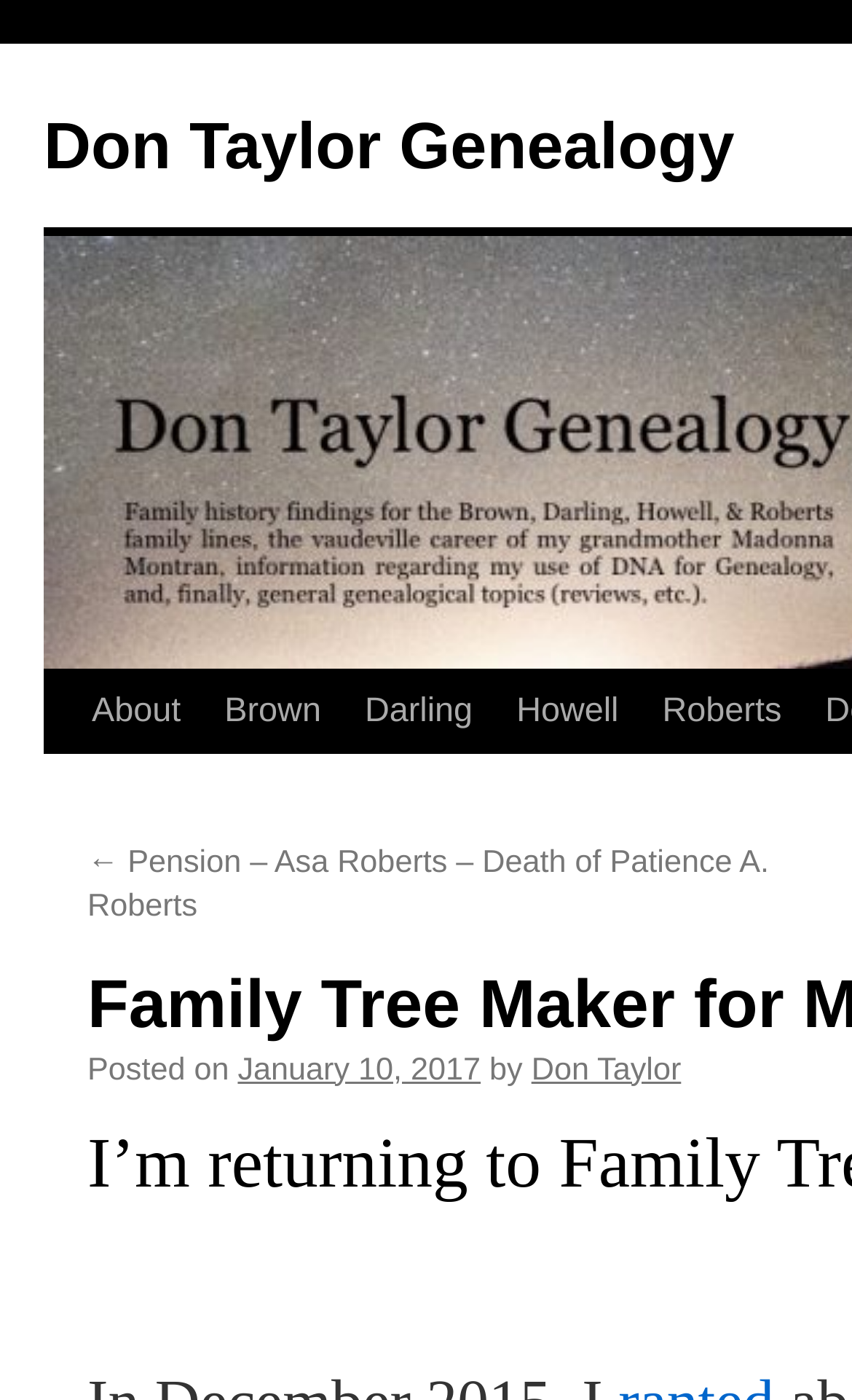Find the bounding box coordinates for the area that should be clicked to accomplish the instruction: "go to Don Taylor Genealogy".

[0.051, 0.08, 0.862, 0.131]